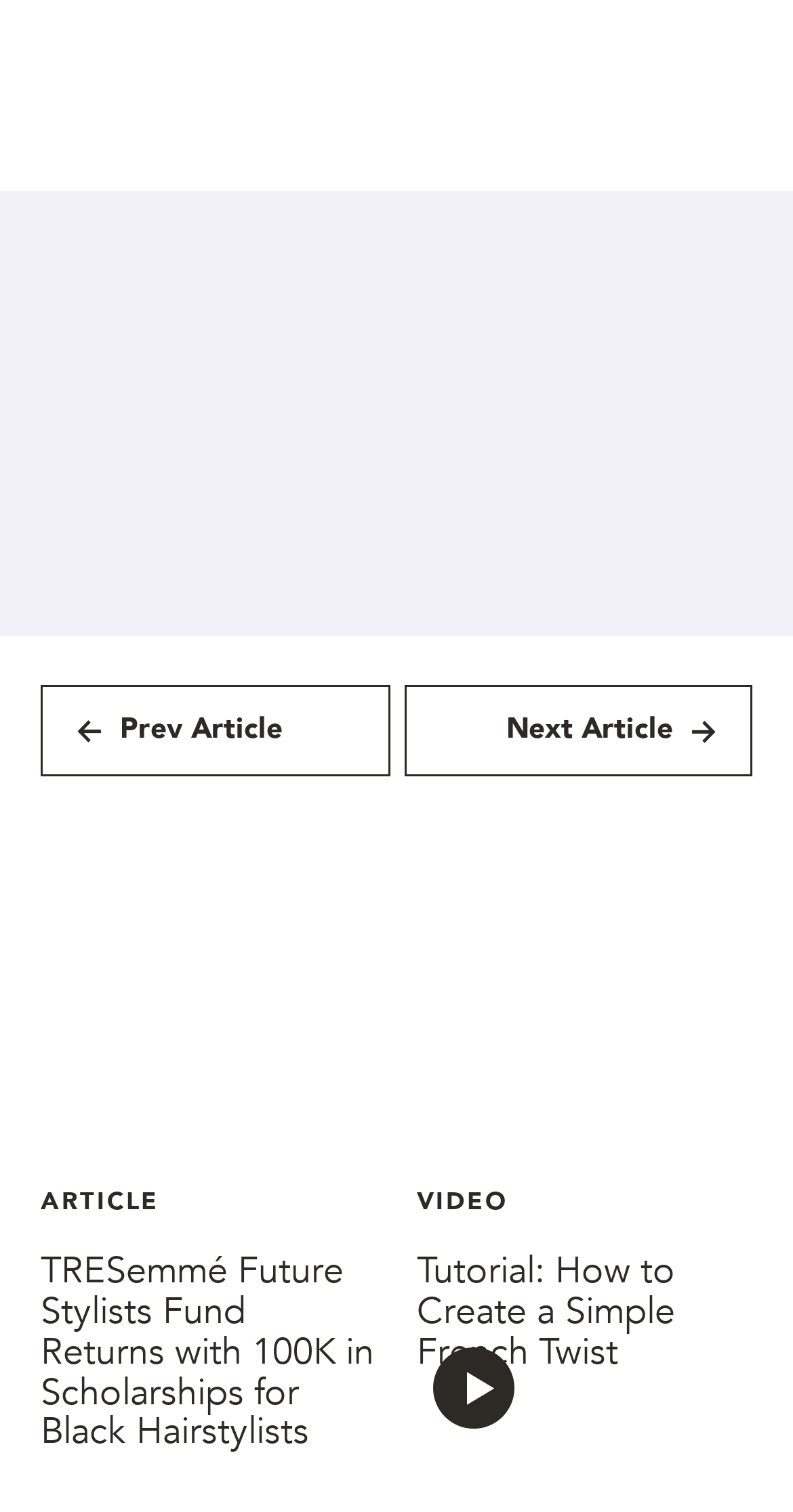Pinpoint the bounding box coordinates of the area that should be clicked to complete the following instruction: "Share on Facebook". The coordinates must be given as four float numbers between 0 and 1, i.e., [left, top, right, bottom].

[0.192, 0.099, 0.295, 0.153]